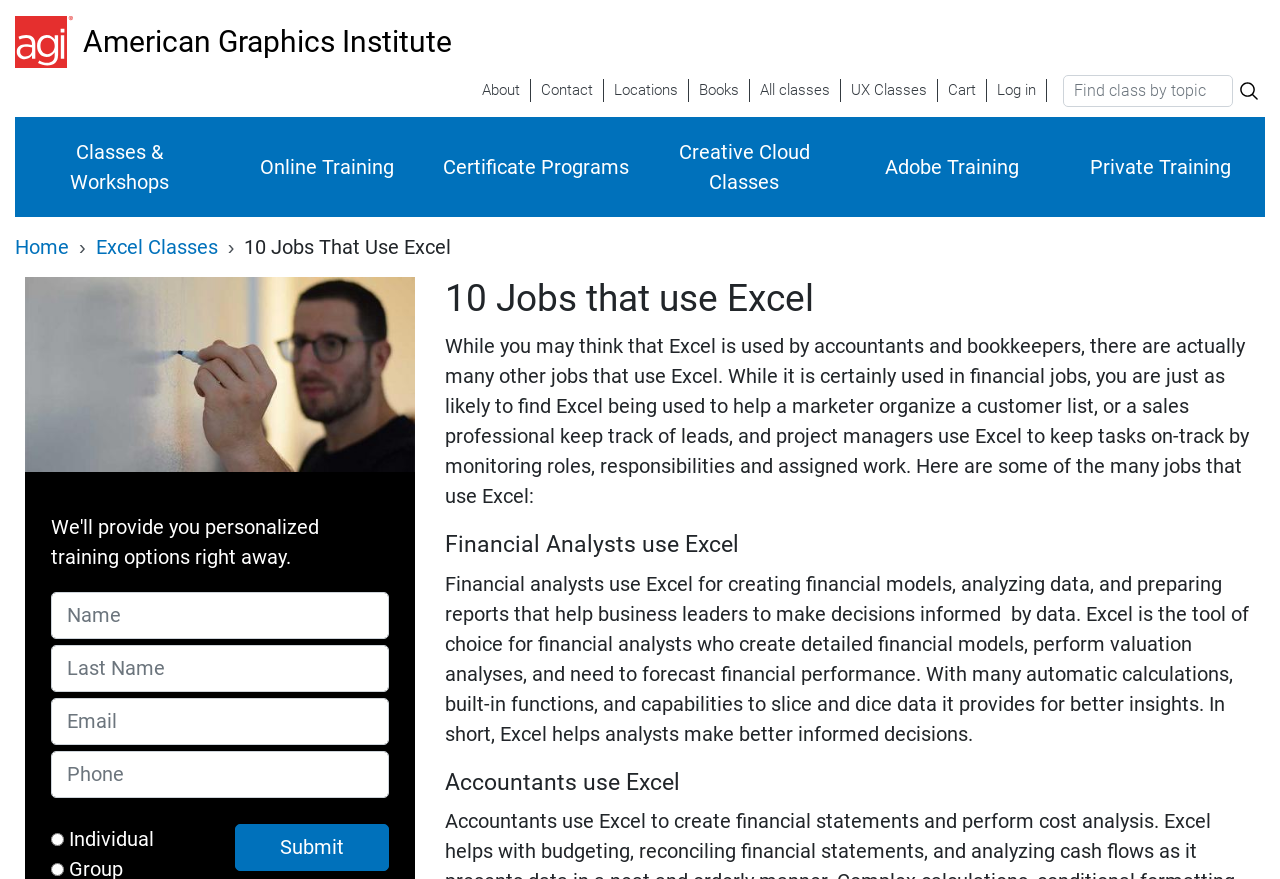Please provide the bounding box coordinates for the element that needs to be clicked to perform the following instruction: "Click the 'Excel Classes' link". The coordinates should be given as four float numbers between 0 and 1, i.e., [left, top, right, bottom].

[0.075, 0.267, 0.17, 0.294]